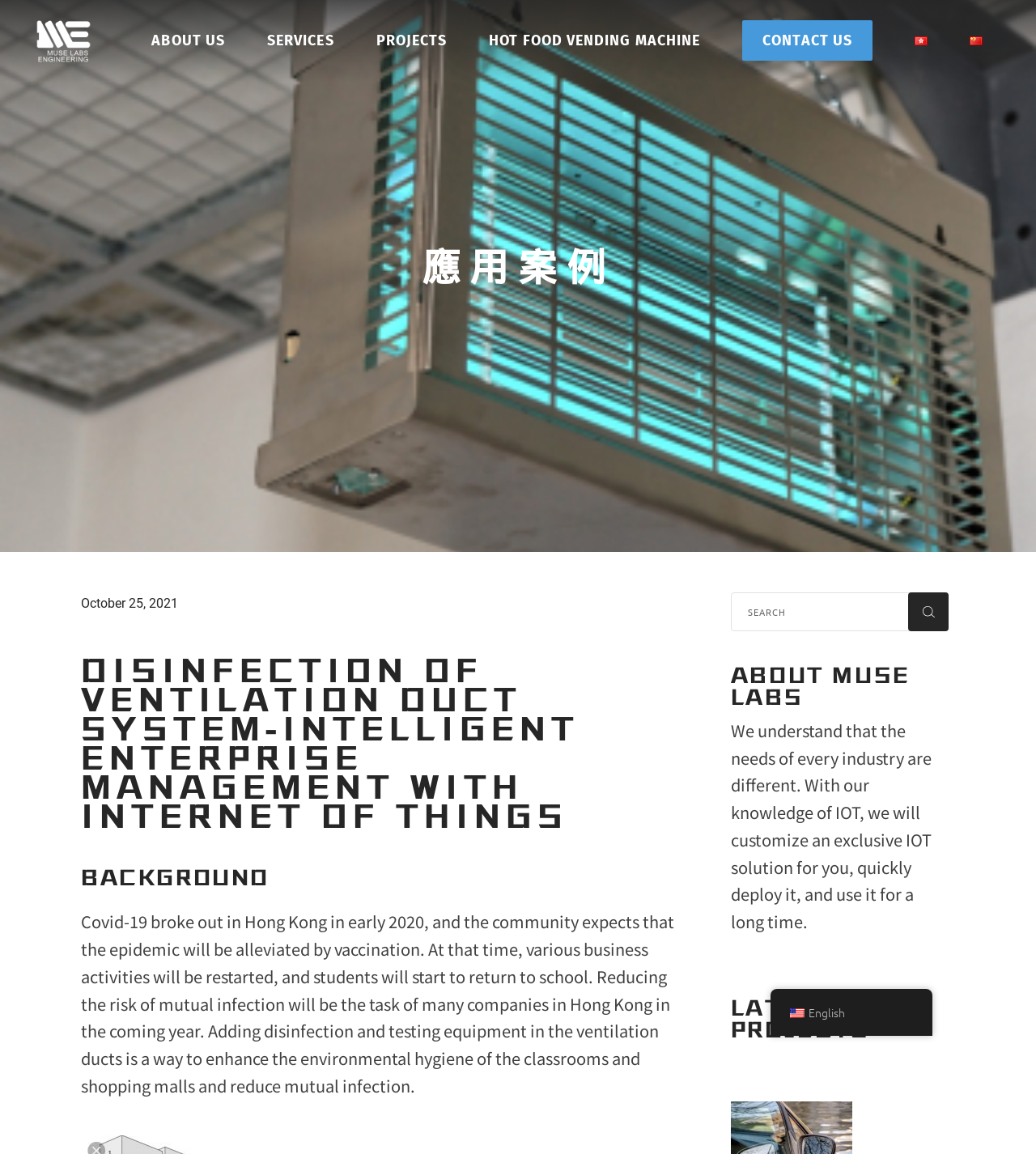Determine the bounding box coordinates for the region that must be clicked to execute the following instruction: "Switch to English (en_US)".

[0.744, 0.861, 0.9, 0.894]